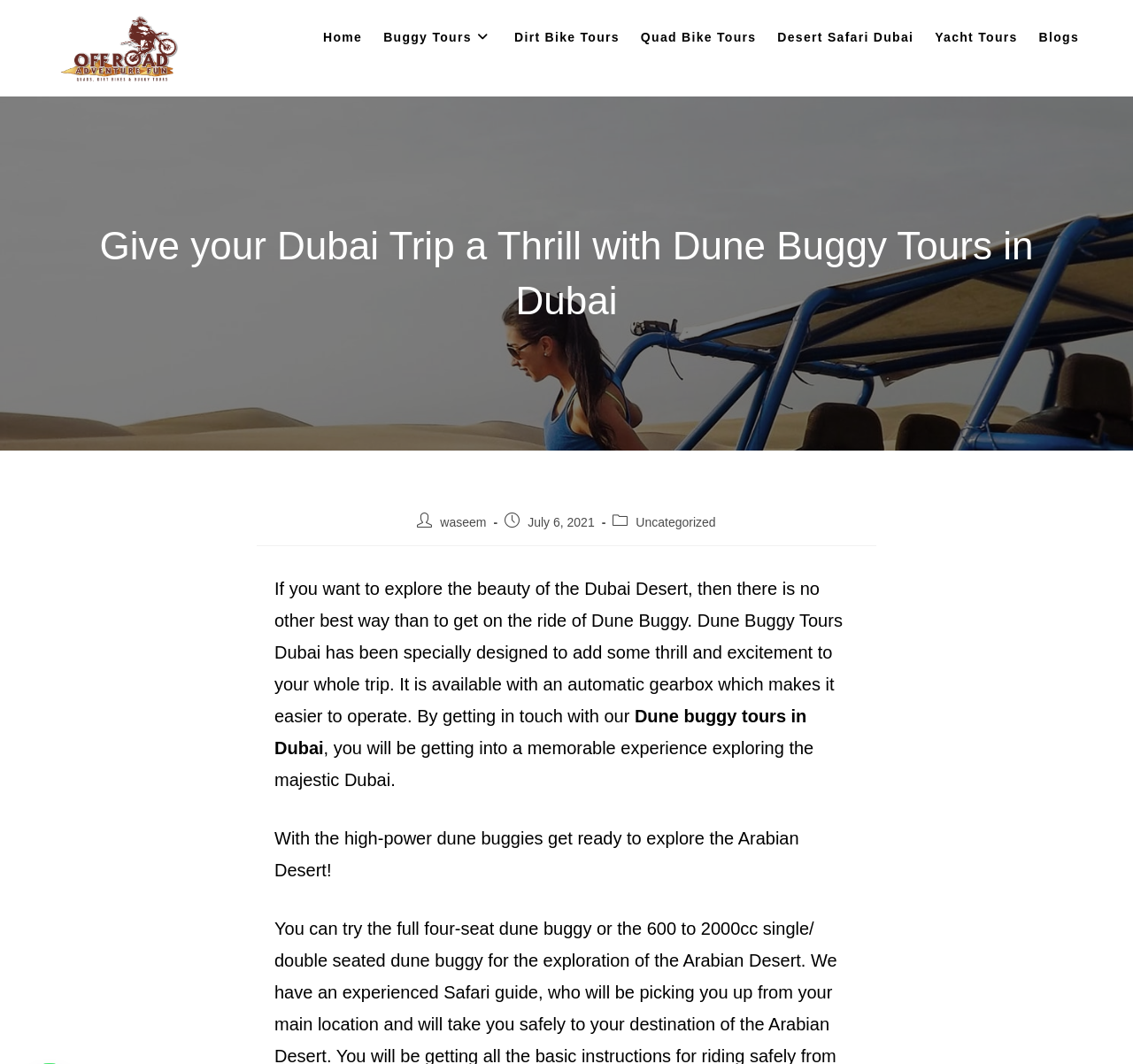What is the author's name of the blog post?
Examine the image and give a concise answer in one word or a short phrase.

Waseem